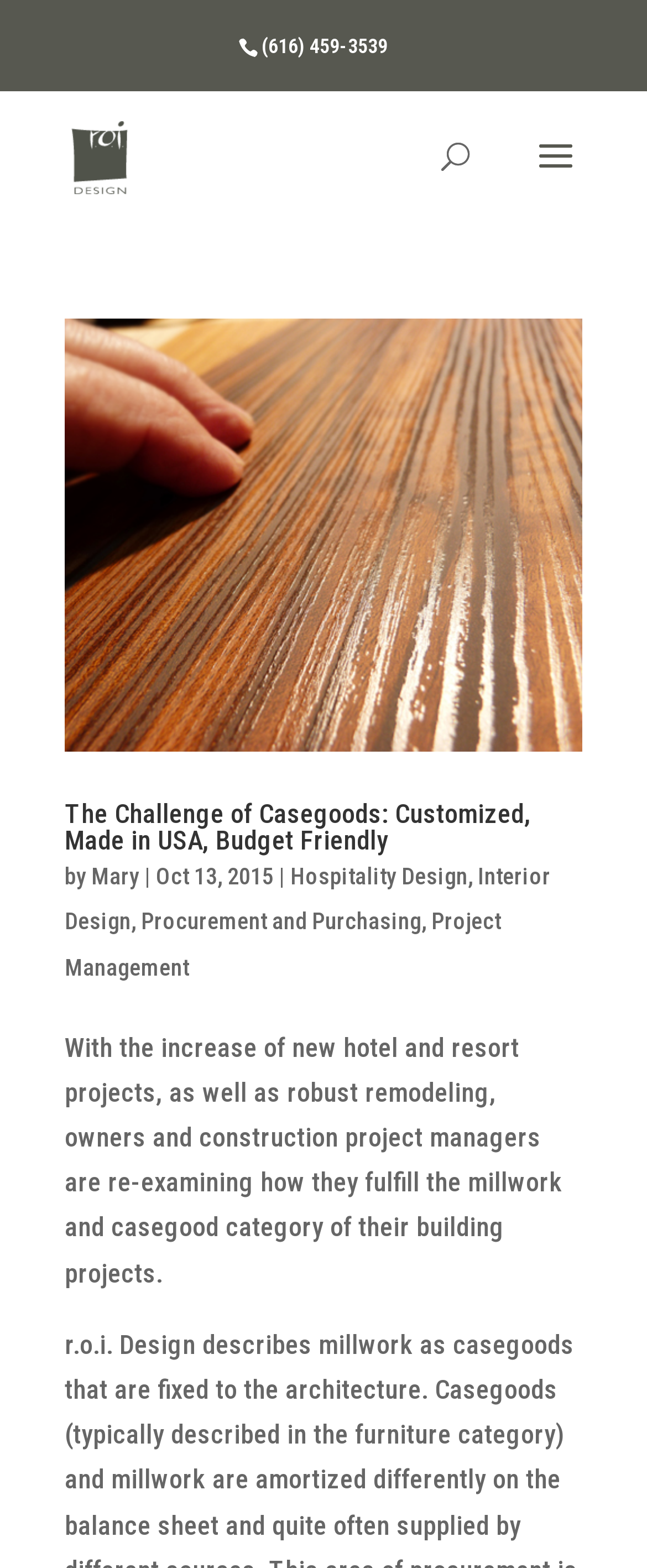Determine the bounding box coordinates in the format (top-left x, top-left y, bottom-right x, bottom-right y). Ensure all values are floating point numbers between 0 and 1. Identify the bounding box of the UI element described by: alt="ROIDESIGN"

[0.11, 0.089, 0.196, 0.109]